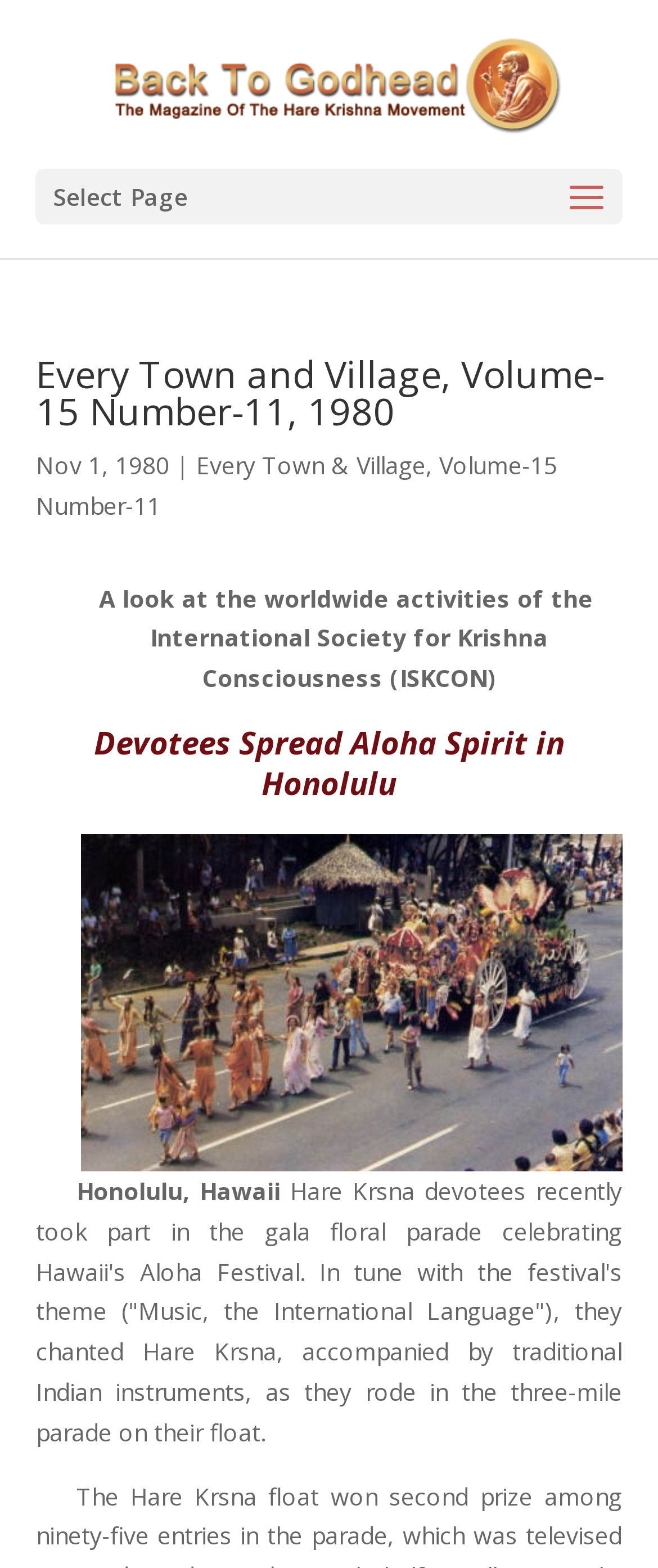Determine the bounding box coordinates of the UI element described by: "alt="Back To Godhead"".

[0.155, 0.042, 0.855, 0.062]